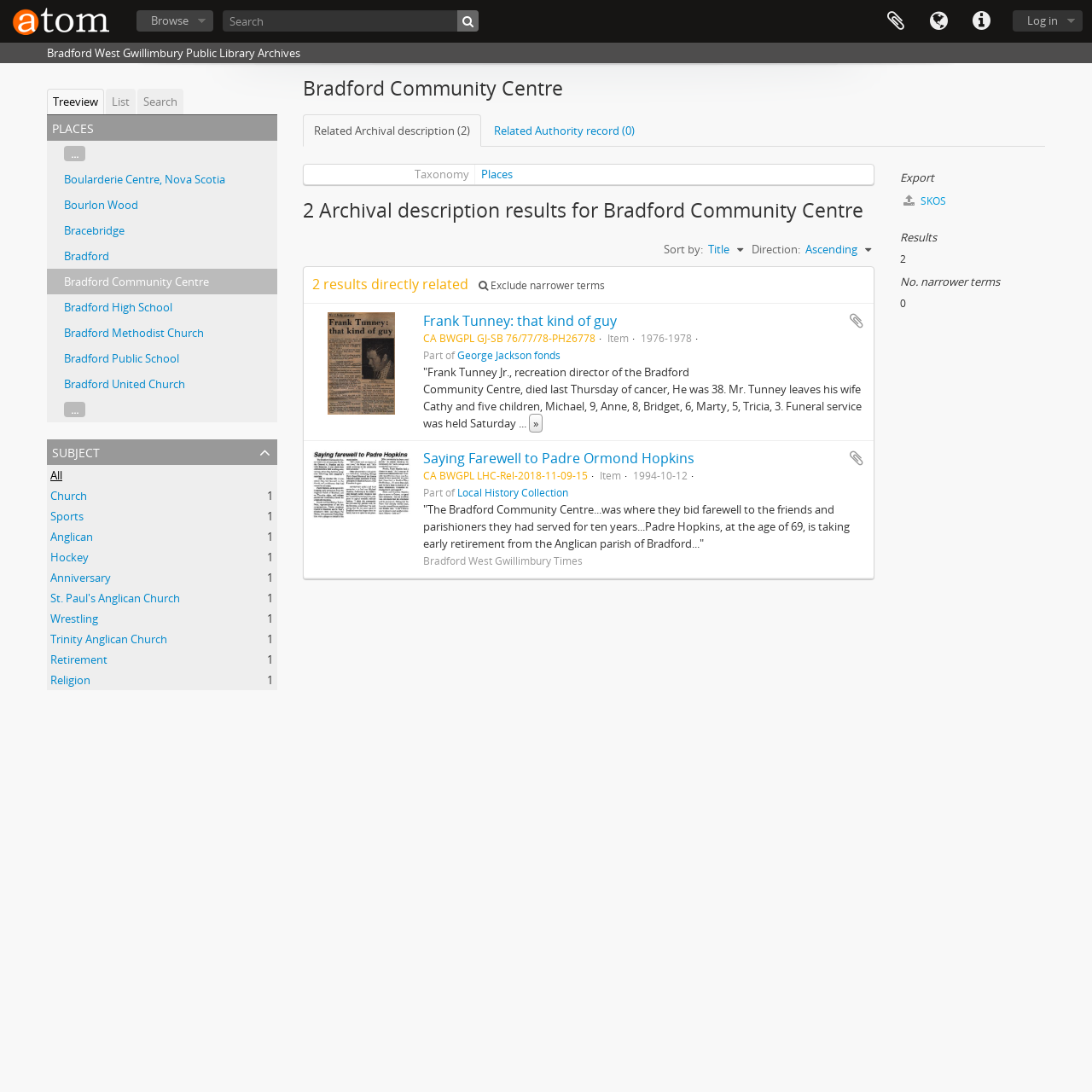What is the direction of the sort order?
Look at the image and respond to the question as thoroughly as possible.

The direction of the sort order can be found in the static text element with the text 'Ascending' which is part of the sort options.